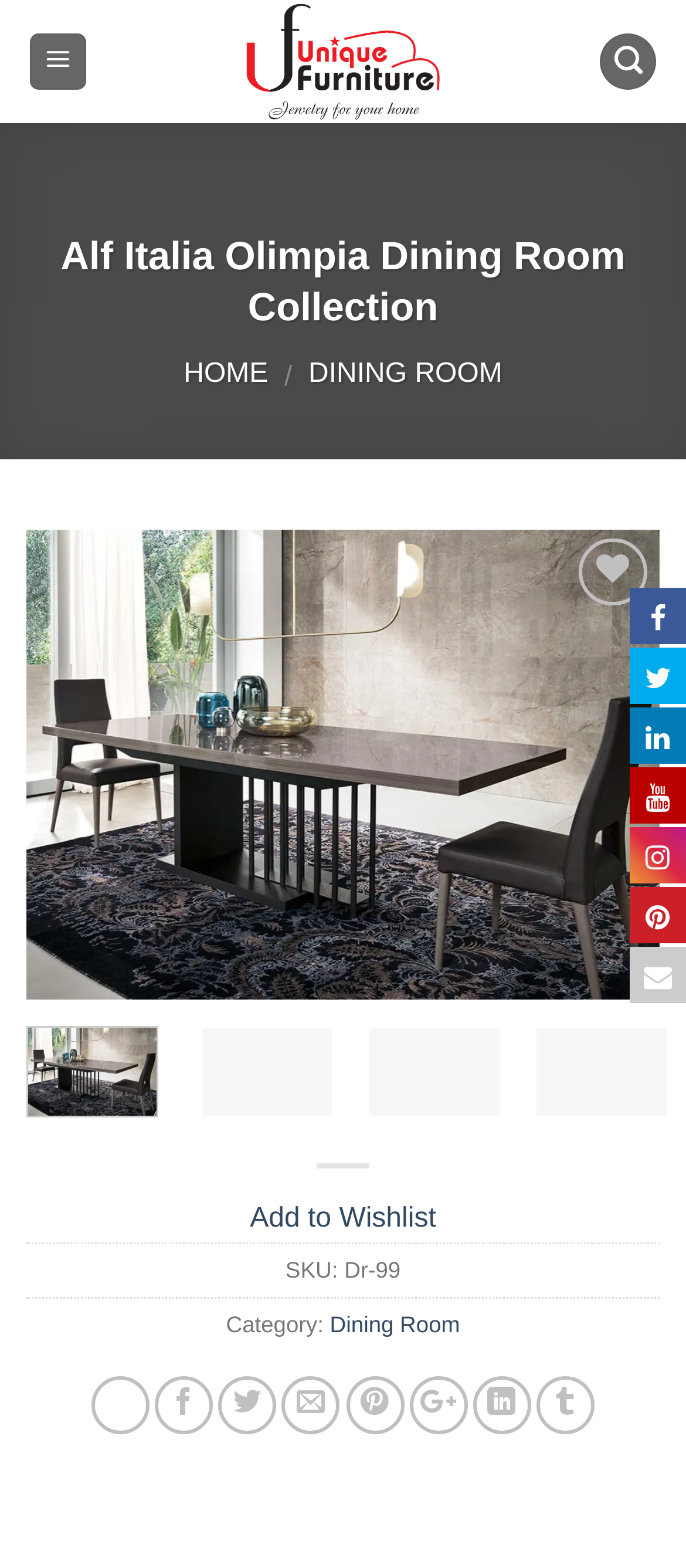Please indicate the bounding box coordinates of the element's region to be clicked to achieve the instruction: "Click on the 'HOME' link". Provide the coordinates as four float numbers between 0 and 1, i.e., [left, top, right, bottom].

[0.268, 0.229, 0.391, 0.248]